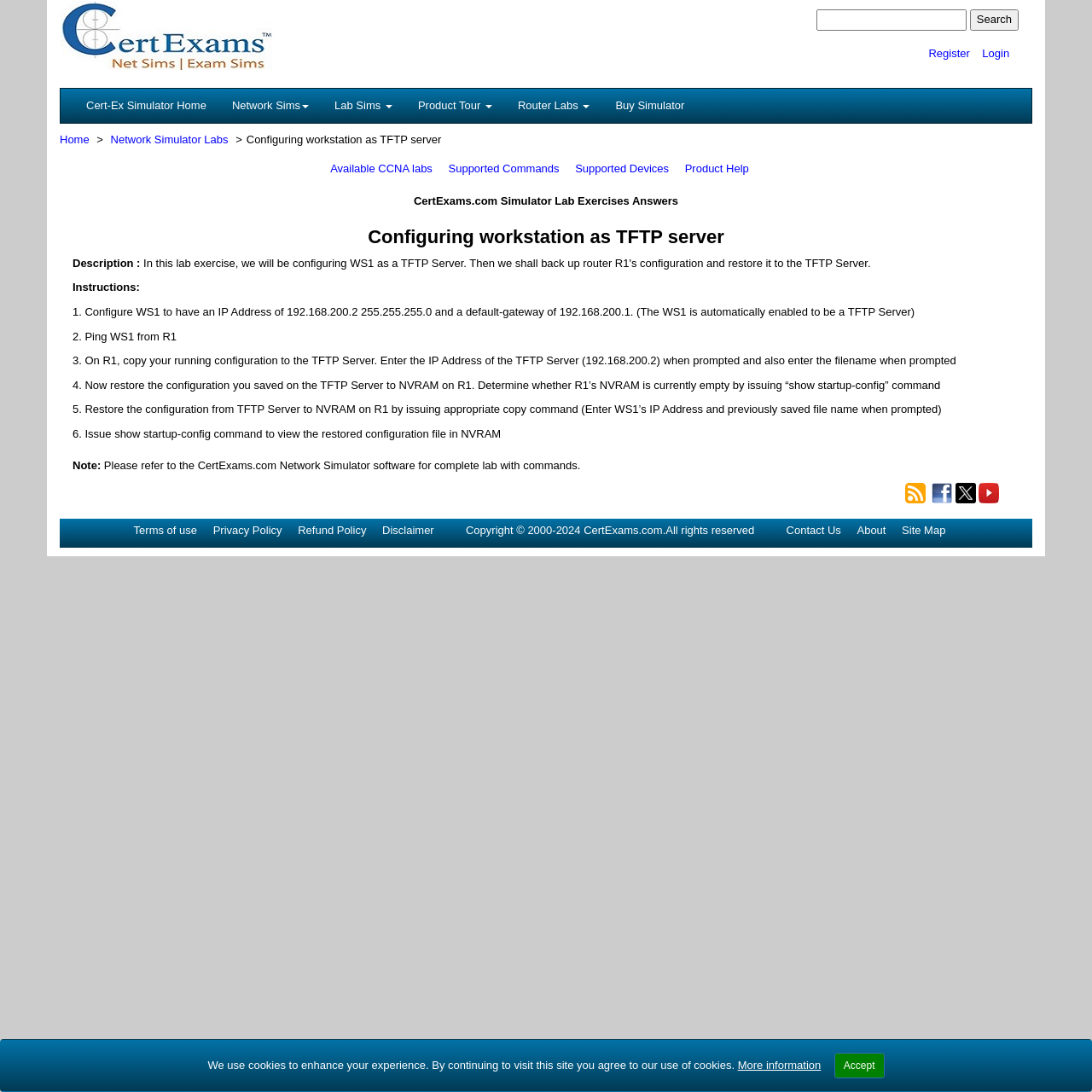Specify the bounding box coordinates for the region that must be clicked to perform the given instruction: "Click the 'Cert-Ex Simulator Home' link".

[0.067, 0.081, 0.201, 0.112]